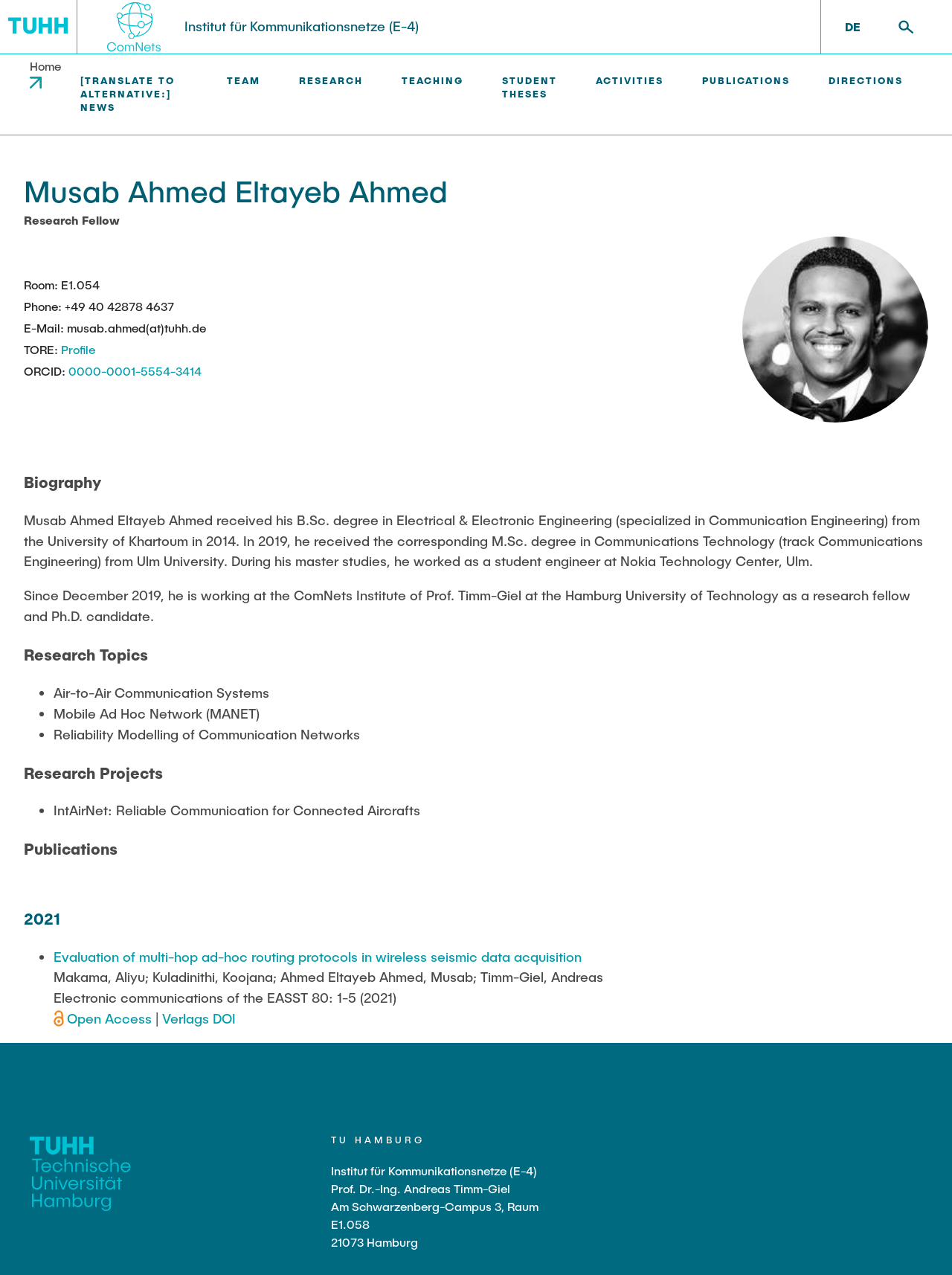Write a detailed summary of the webpage.

The webpage is about Musab Ahmed Eltayeb Ahmed, a research fellow at the ComNets Institute of Prof. Timm-Giel at the Hamburg University of Technology. At the top left corner, there is a logo of TUHH (Technische Universität Hamburg) and an image of the institute's logo. On the top right corner, there are links to switch the language to English (EN) and a search icon.

Below the logos, there are navigation links to different sections of the webpage, including Home, NEWS, TEAM, RESEARCH, TEACHING, STUDENT THESES, ACTIVITIES, and PUBLICATIONS. The links are arranged horizontally across the top of the page.

The main content of the webpage is divided into several sections. The first section is about Musab Ahmed Eltayeb Ahmed, with a heading "ET6: Musab Ahmed Eltayeb Ahmed" and a subheading "Research Fellow". There is a profile picture of Musab on the right side of the section. Below the heading, there is a brief description of Musab's research interests and contact information, including his office location, phone number, and email address.

The next section is about Musab's biography, with a heading "Biography". This section provides a detailed description of Musab's educational background and work experience.

The following section is about Musab's research topics, with a heading "Research Topics". However, the content of this section is not provided.

Throughout the webpage, there are links to other sections and pages, including TEAM, RESEARCH, TEACHING, STUDENT THESES, ACTIVITIES, and PUBLICATIONS. These links are arranged in a hierarchical structure, with main categories and subcategories.